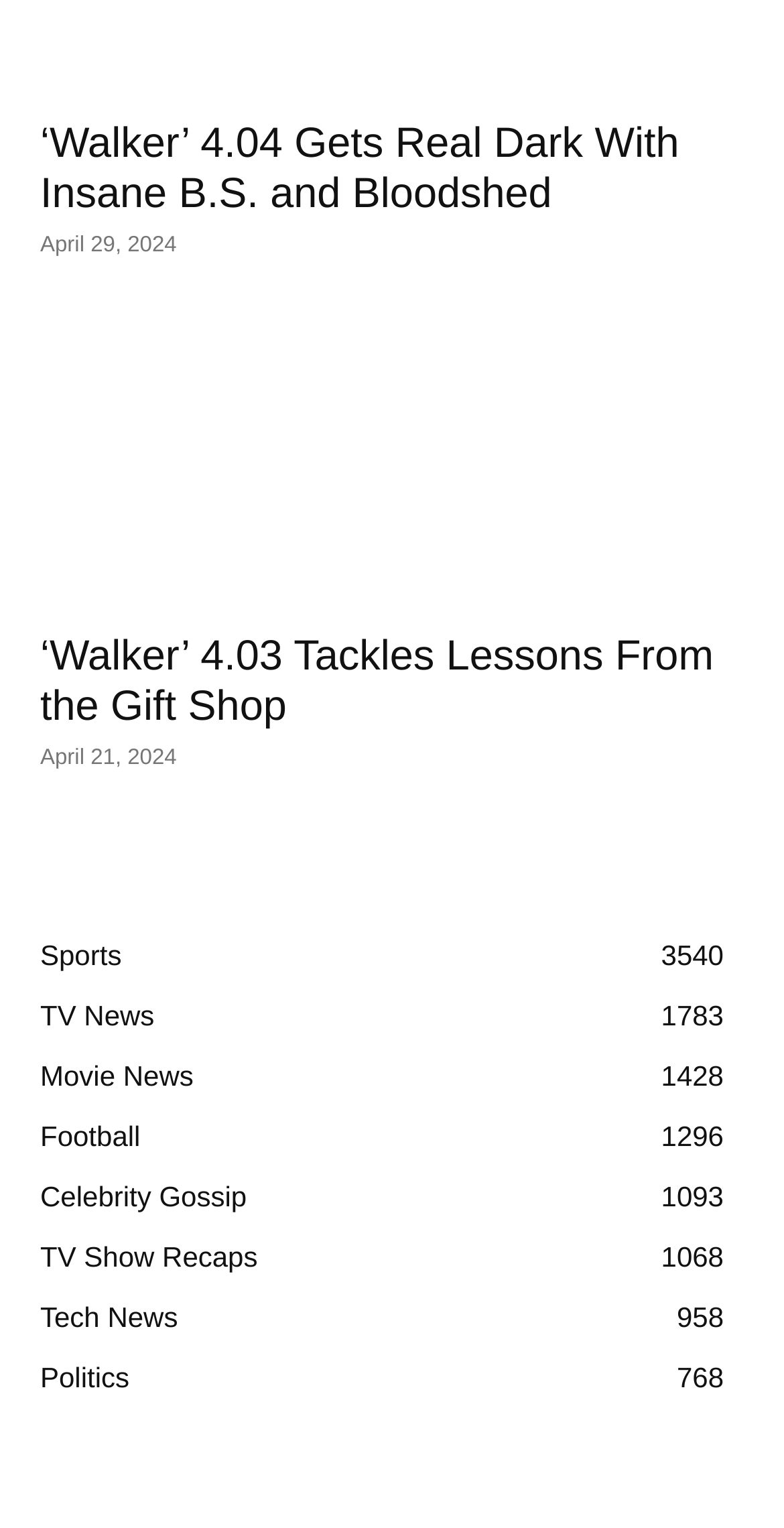Given the webpage screenshot and the description, determine the bounding box coordinates (top-left x, top-left y, bottom-right x, bottom-right y) that define the location of the UI element matching this description: Politics768

[0.051, 0.891, 0.165, 0.912]